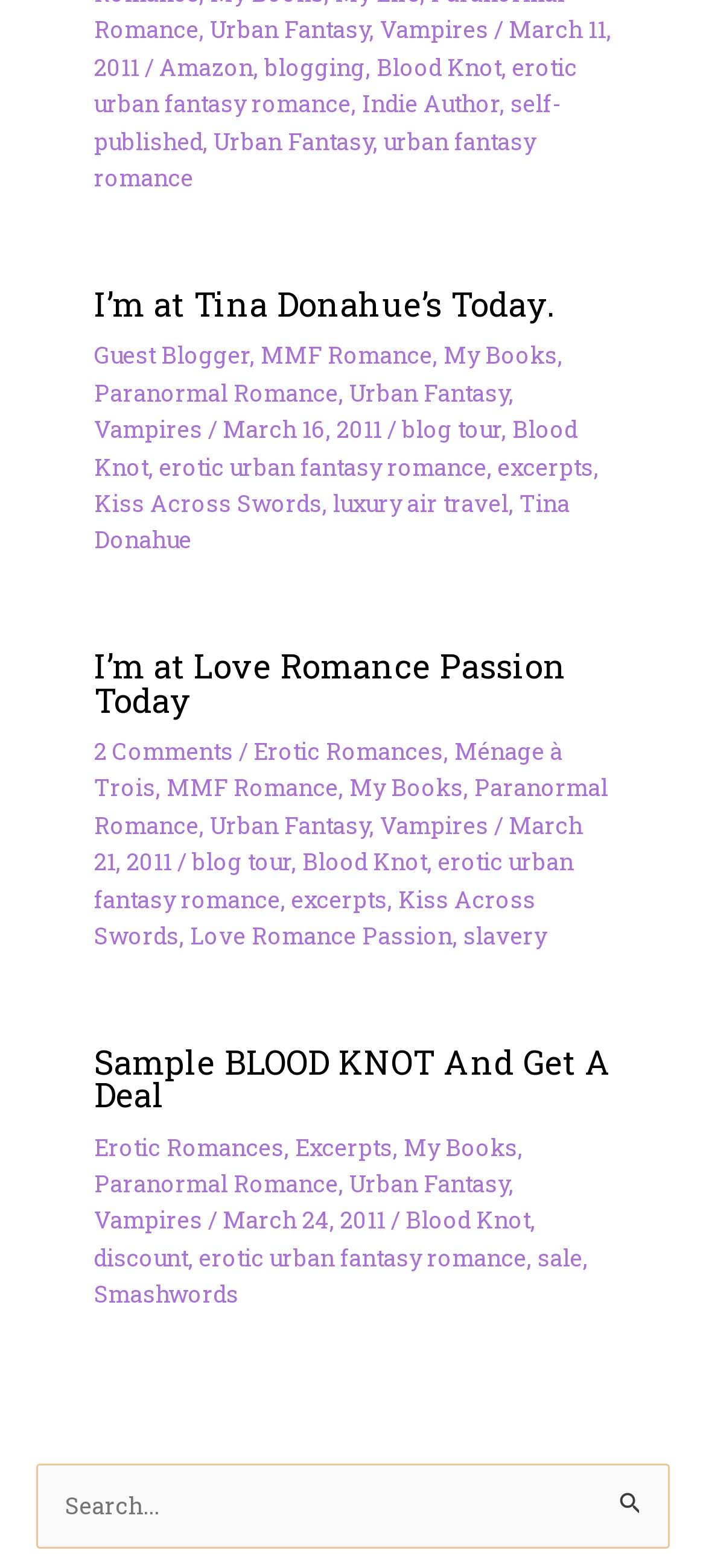Please pinpoint the bounding box coordinates for the region I should click to adhere to this instruction: "Click on Urban Fantasy".

[0.297, 0.01, 0.523, 0.028]